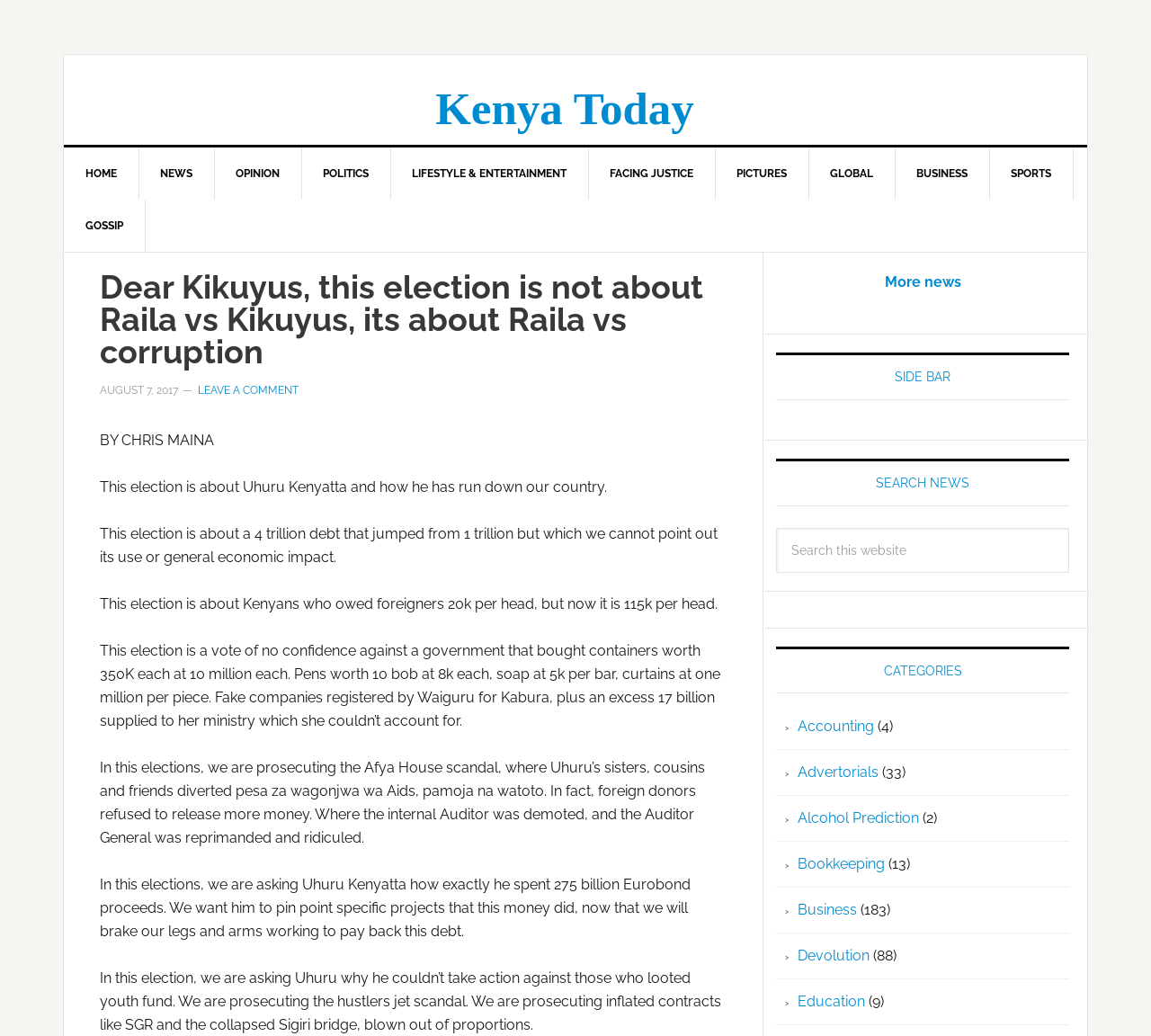Determine the bounding box coordinates of the region that needs to be clicked to achieve the task: "Leave a comment".

[0.172, 0.371, 0.259, 0.383]